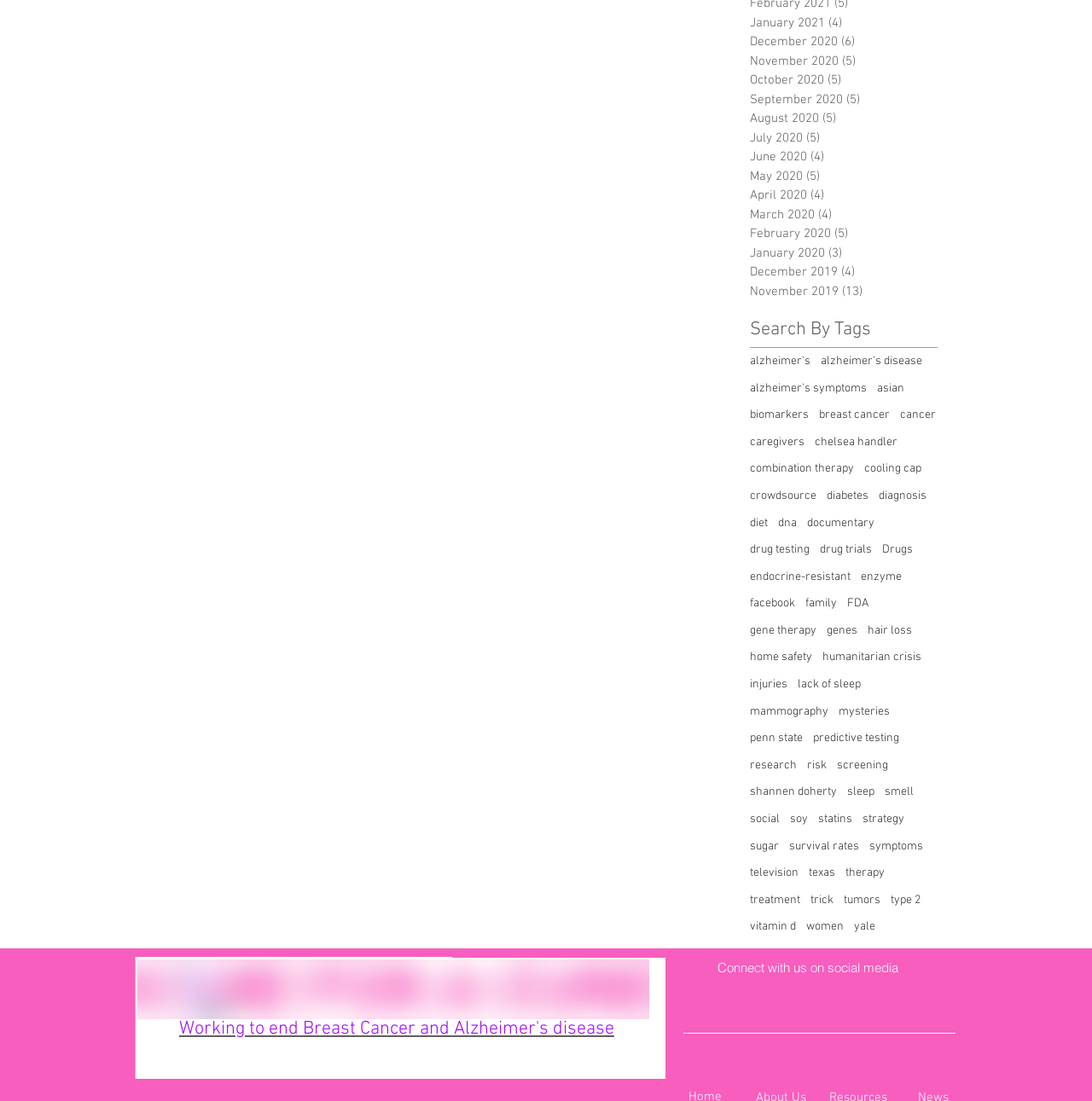Based on the element description: "May 2020 (5) 5 posts", identify the bounding box coordinates for this UI element. The coordinates must be four float numbers between 0 and 1, listed as [left, top, right, bottom].

[0.687, 0.152, 0.851, 0.169]